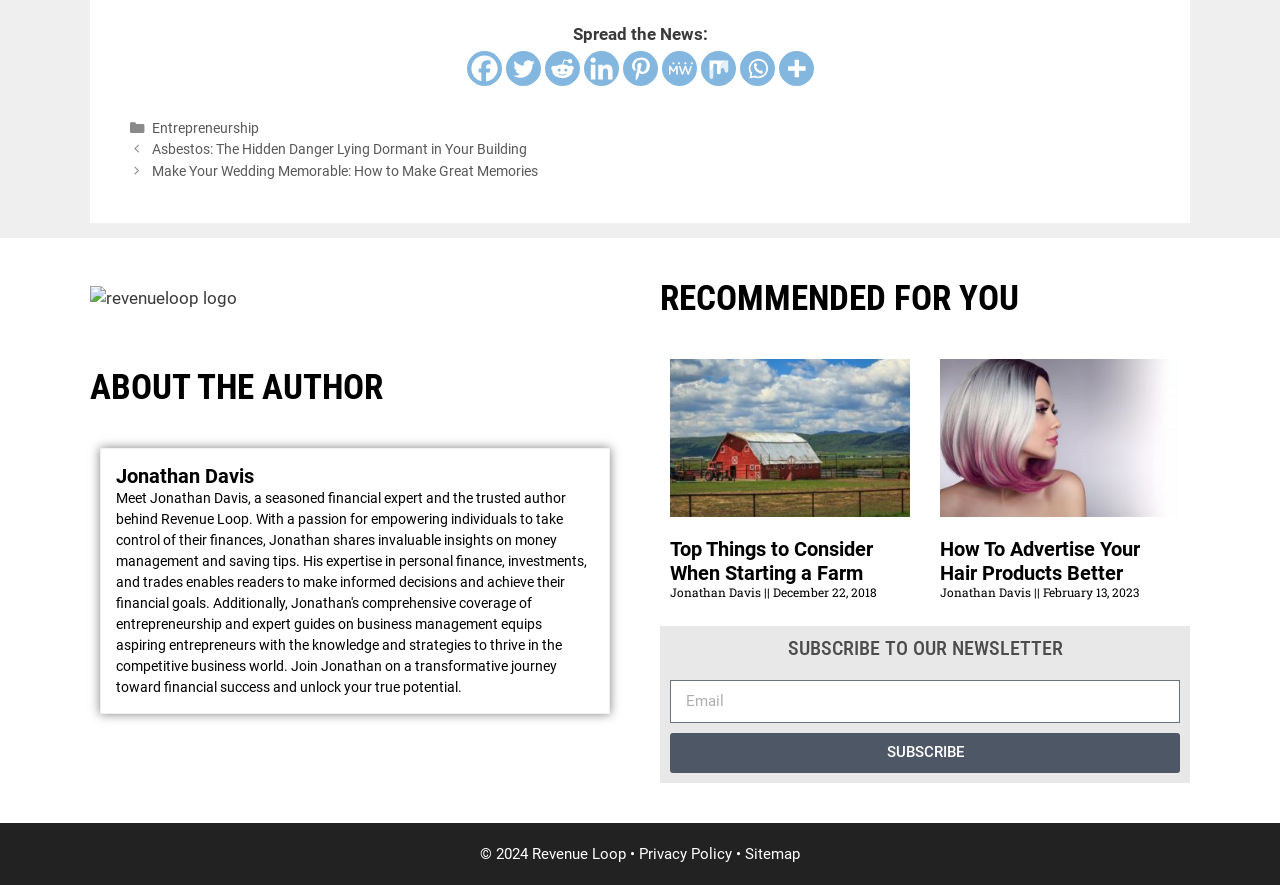What type of content is recommended in the 'RECOMMENDED FOR YOU' section?
Based on the screenshot, answer the question with a single word or phrase.

Articles